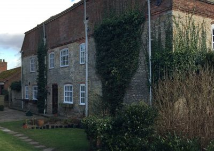Answer the question using only one word or a concise phrase: How far is the boiler from the main house?

20 meters